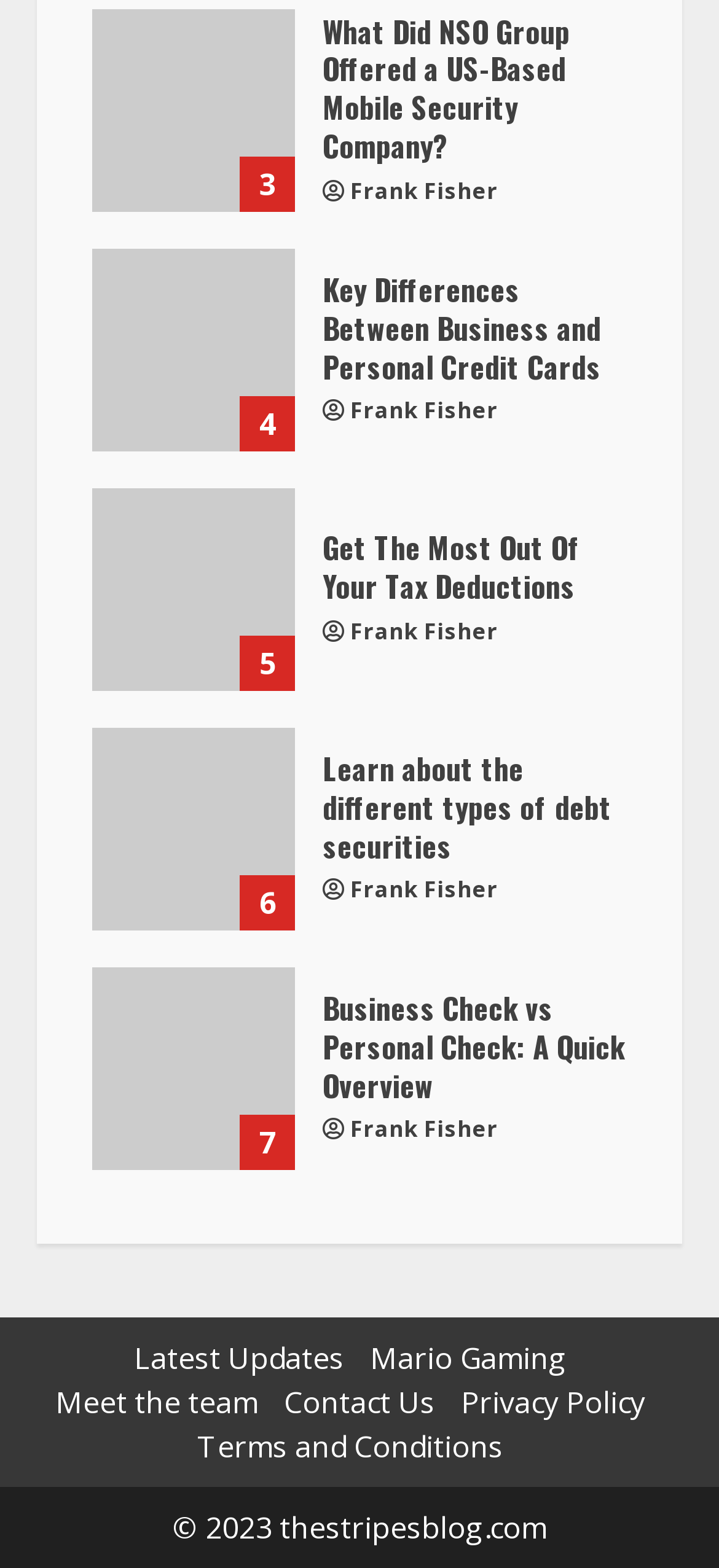Determine the bounding box coordinates of the region I should click to achieve the following instruction: "Explore debt securities". Ensure the bounding box coordinates are four float numbers between 0 and 1, i.e., [left, top, right, bottom].

[0.449, 0.478, 0.872, 0.552]